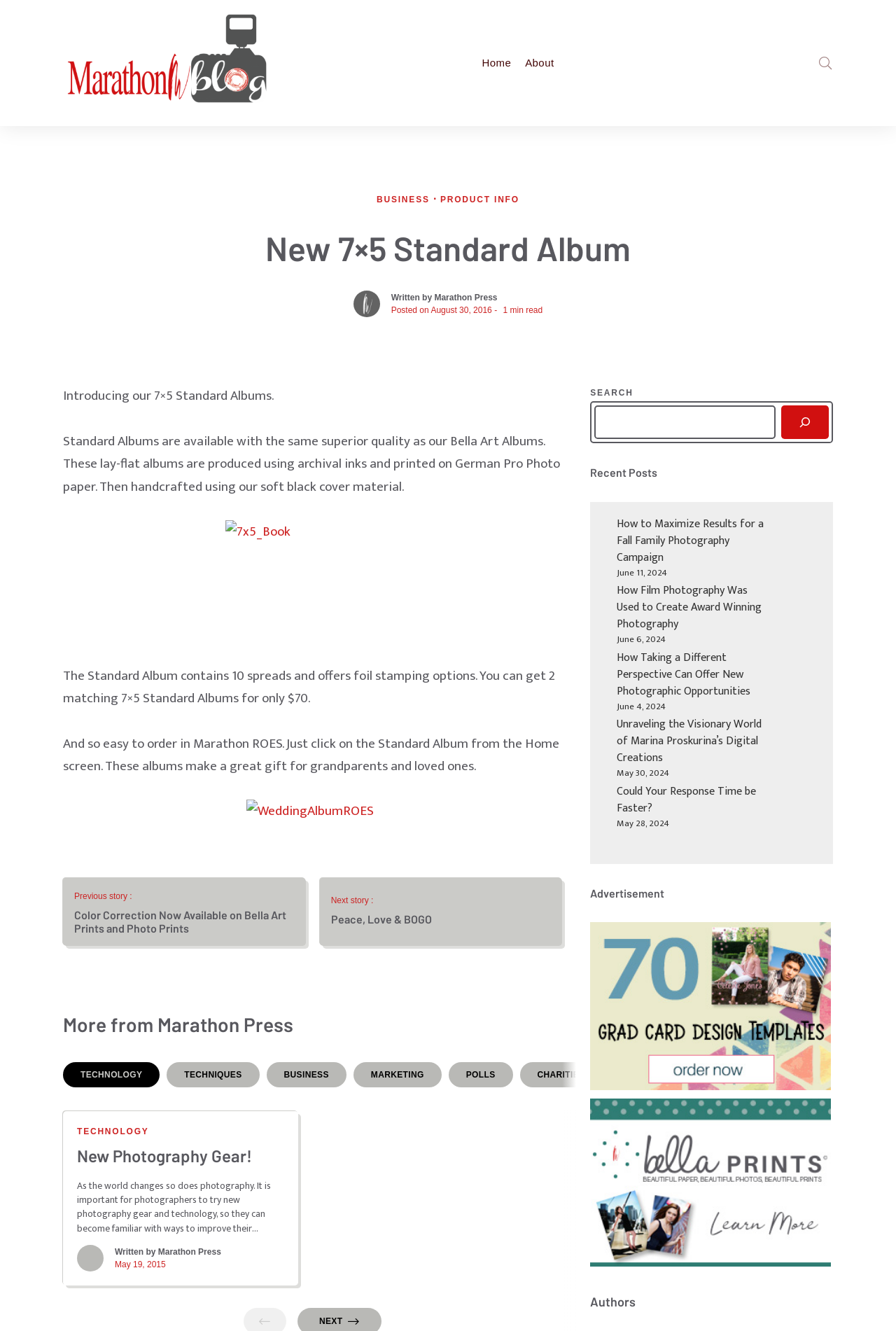Please find the bounding box coordinates of the section that needs to be clicked to achieve this instruction: "Search for something".

[0.663, 0.305, 0.866, 0.33]